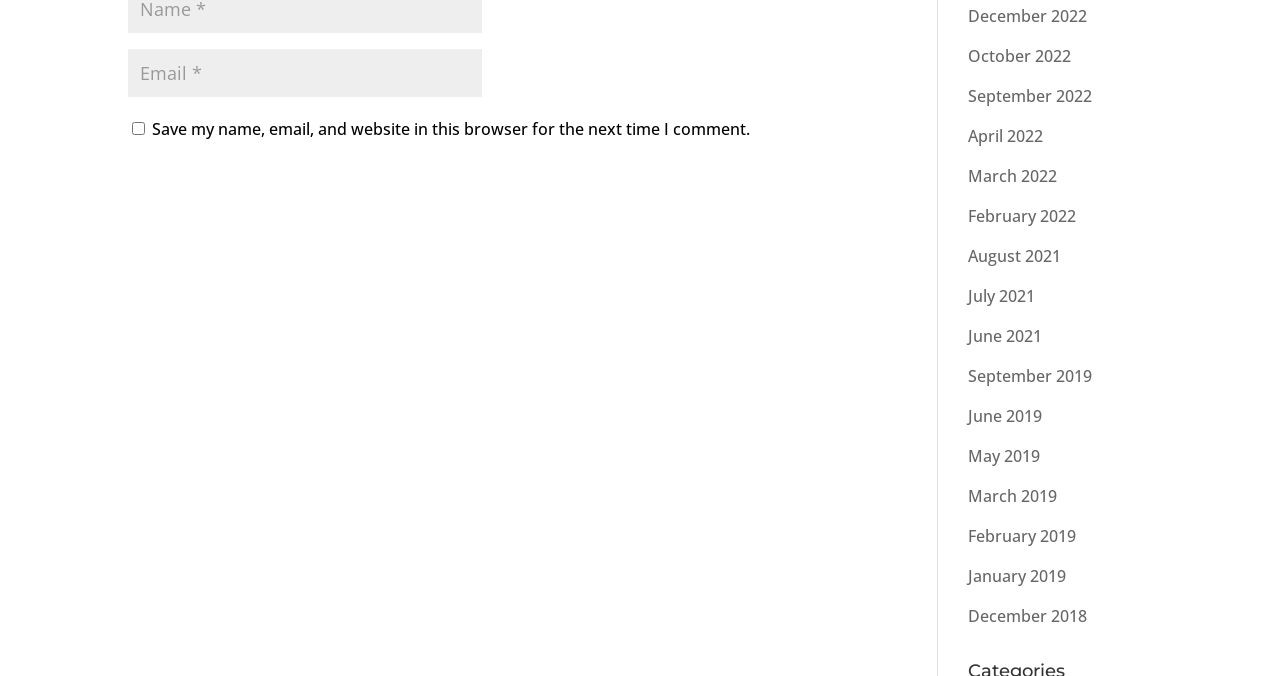Please specify the bounding box coordinates of the clickable region necessary for completing the following instruction: "View December 2022 posts". The coordinates must consist of four float numbers between 0 and 1, i.e., [left, top, right, bottom].

[0.756, 0.007, 0.849, 0.04]